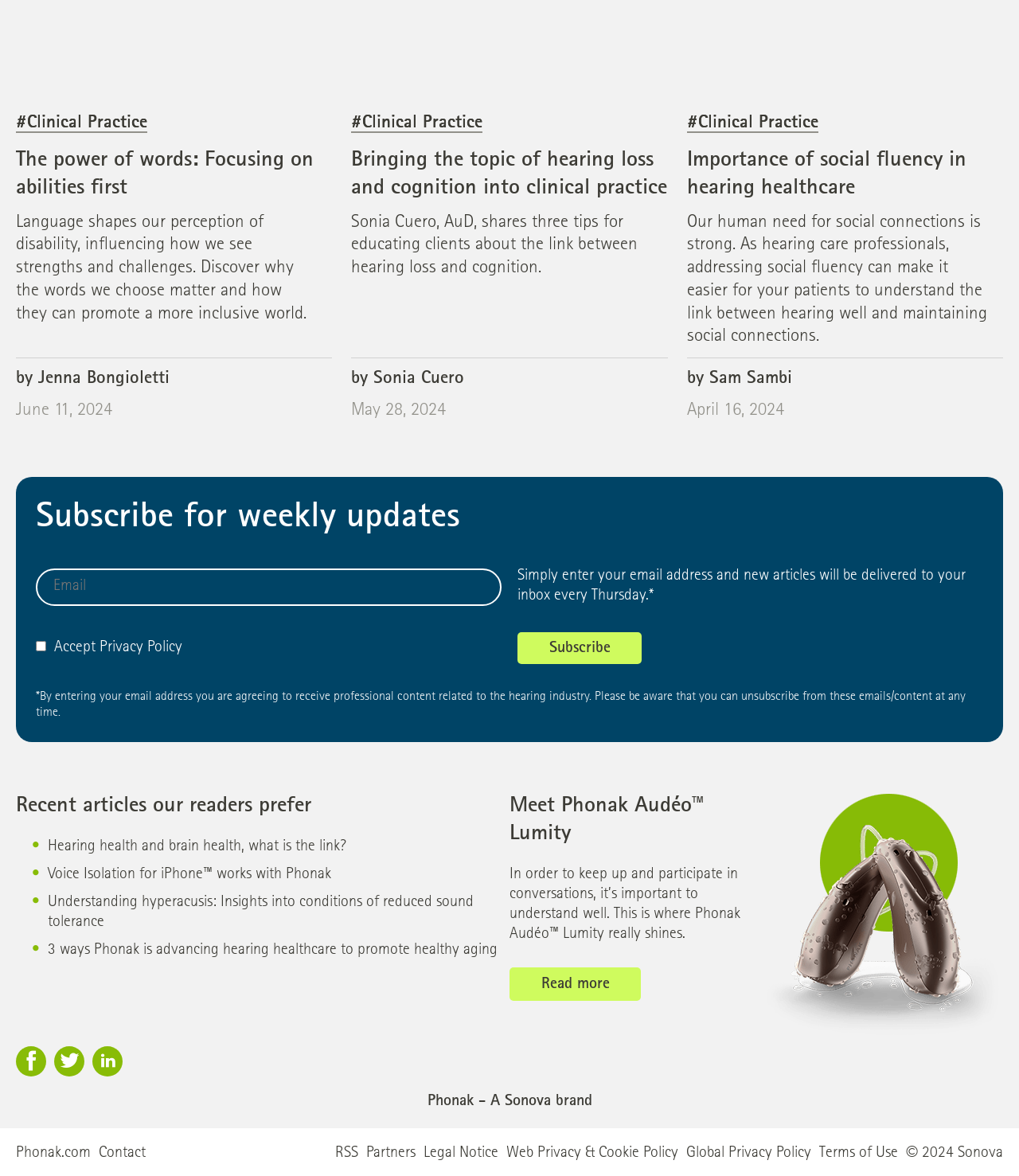Identify the bounding box coordinates necessary to click and complete the given instruction: "Read more about Phonak Audéo Lumity".

[0.5, 0.822, 0.629, 0.851]